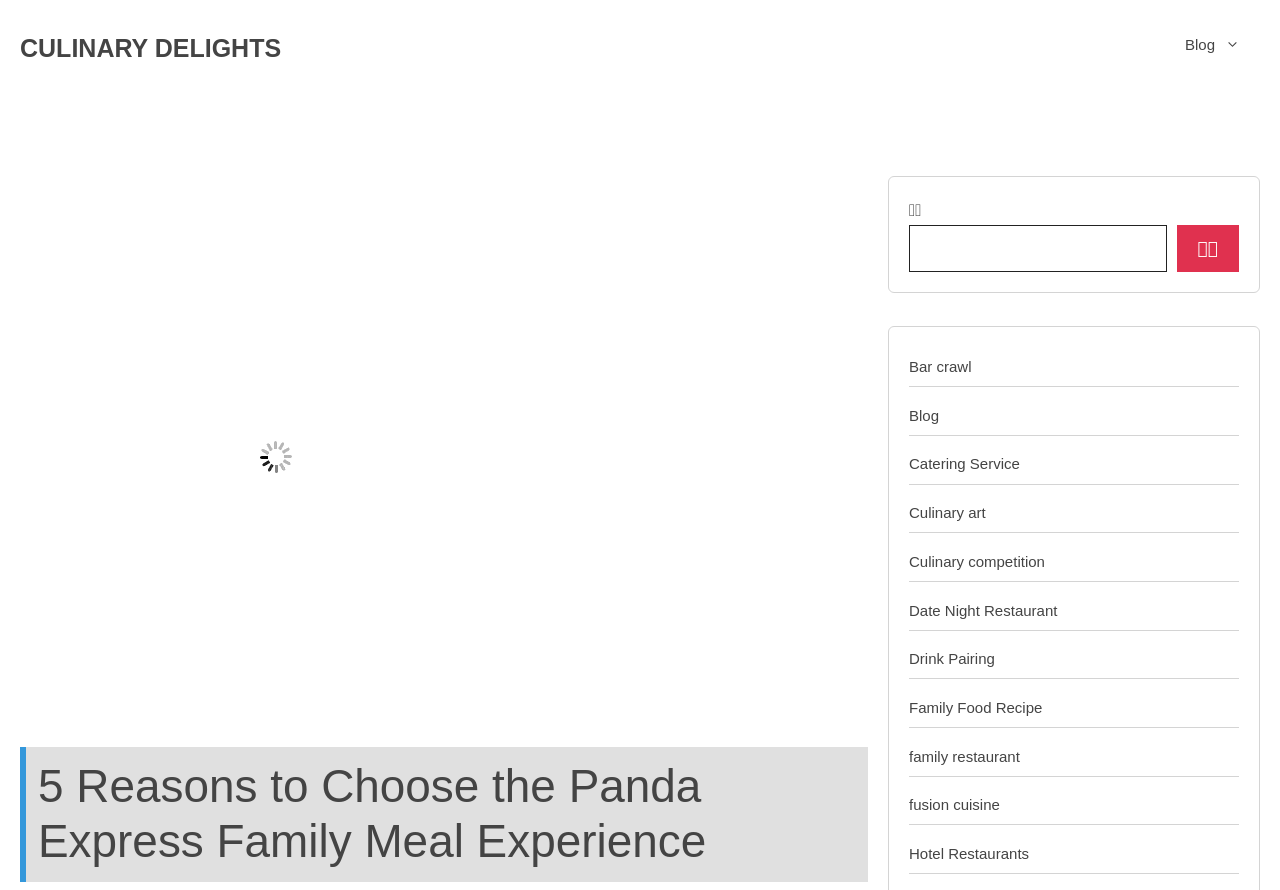Given the webpage screenshot, identify the bounding box of the UI element that matches this description: "Blog".

[0.71, 0.457, 0.734, 0.476]